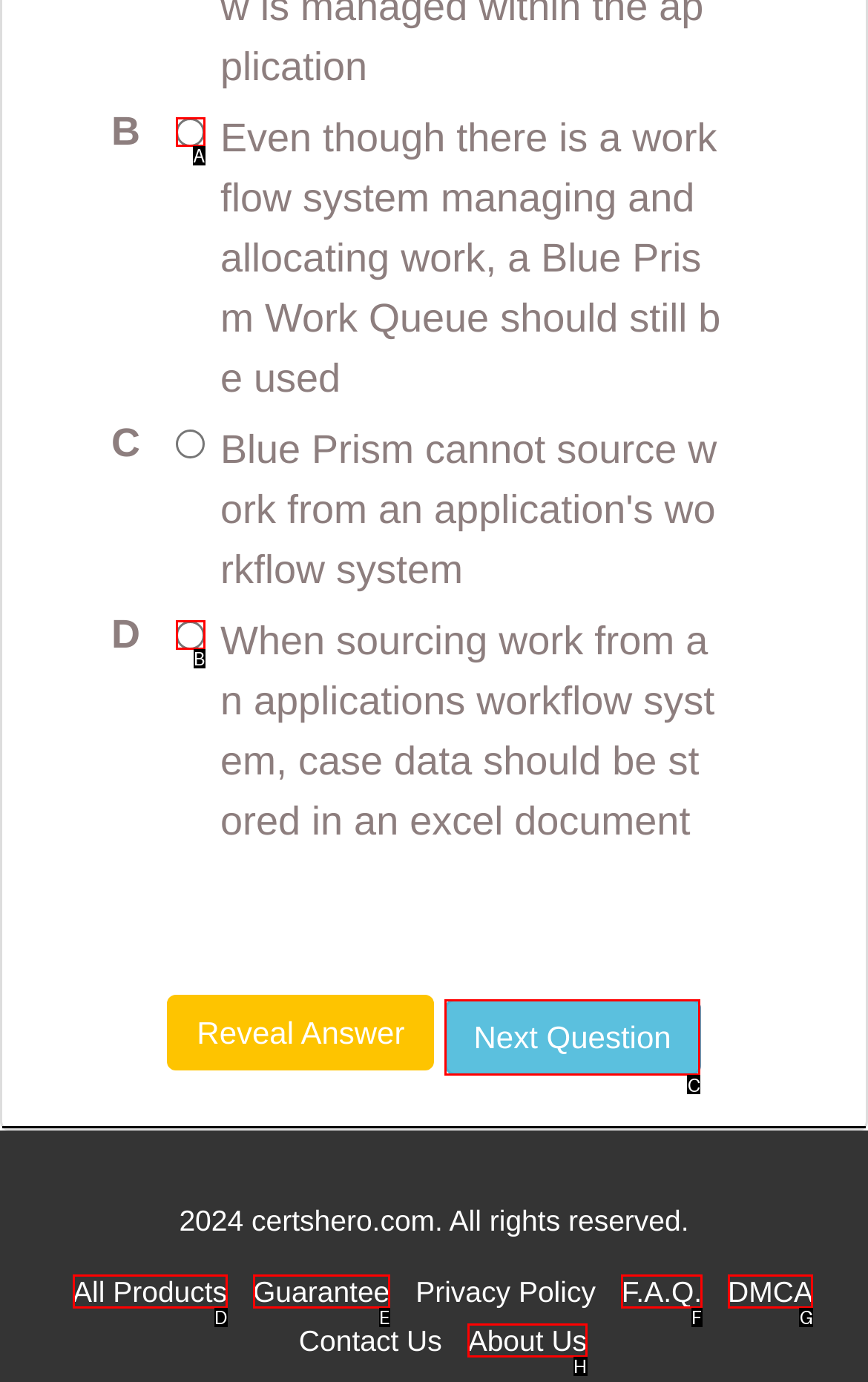Identify the option that corresponds to the description: Guarantee 
Provide the letter of the matching option from the available choices directly.

E